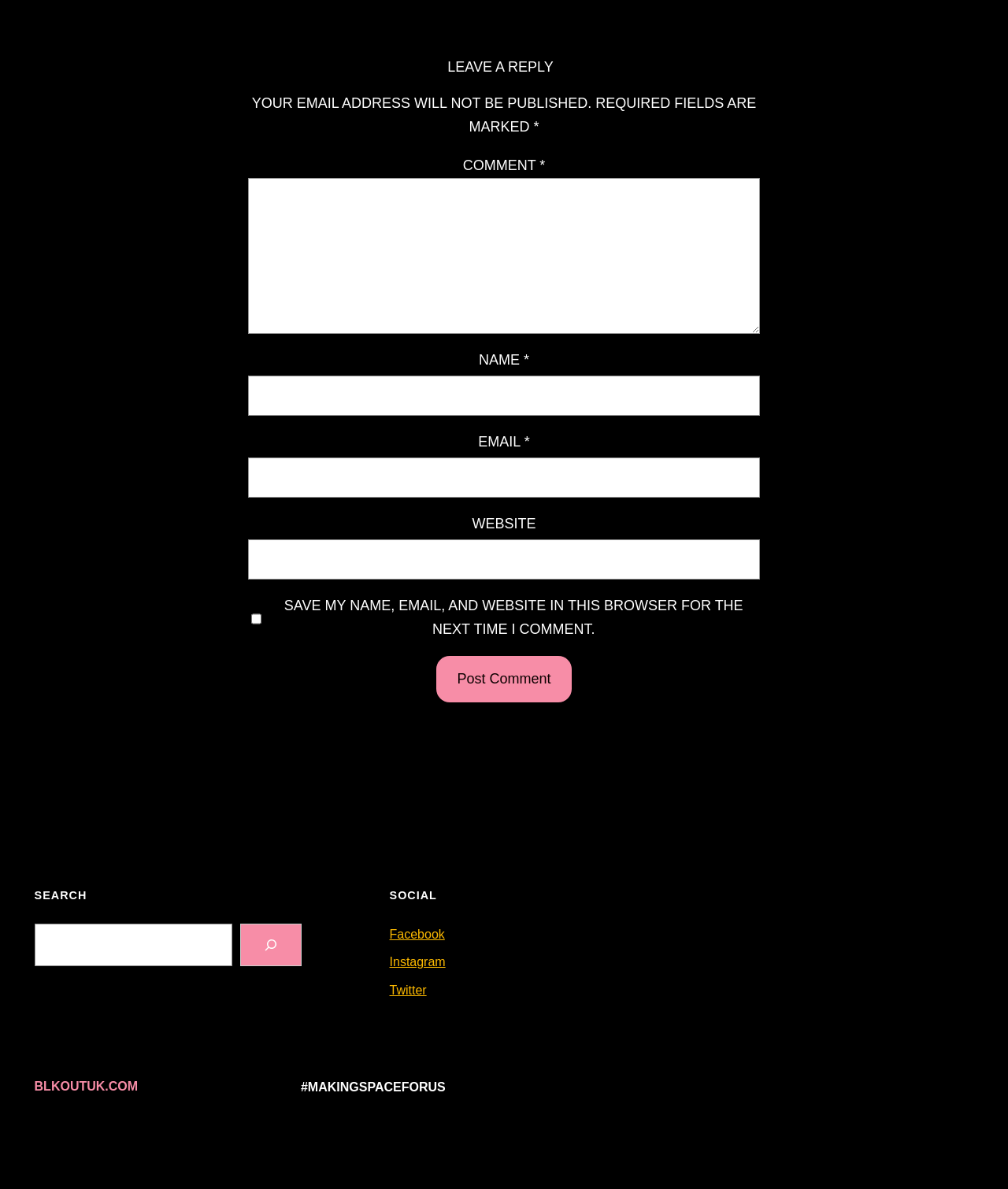Identify the bounding box coordinates of the region that should be clicked to execute the following instruction: "search".

[0.034, 0.777, 0.299, 0.813]